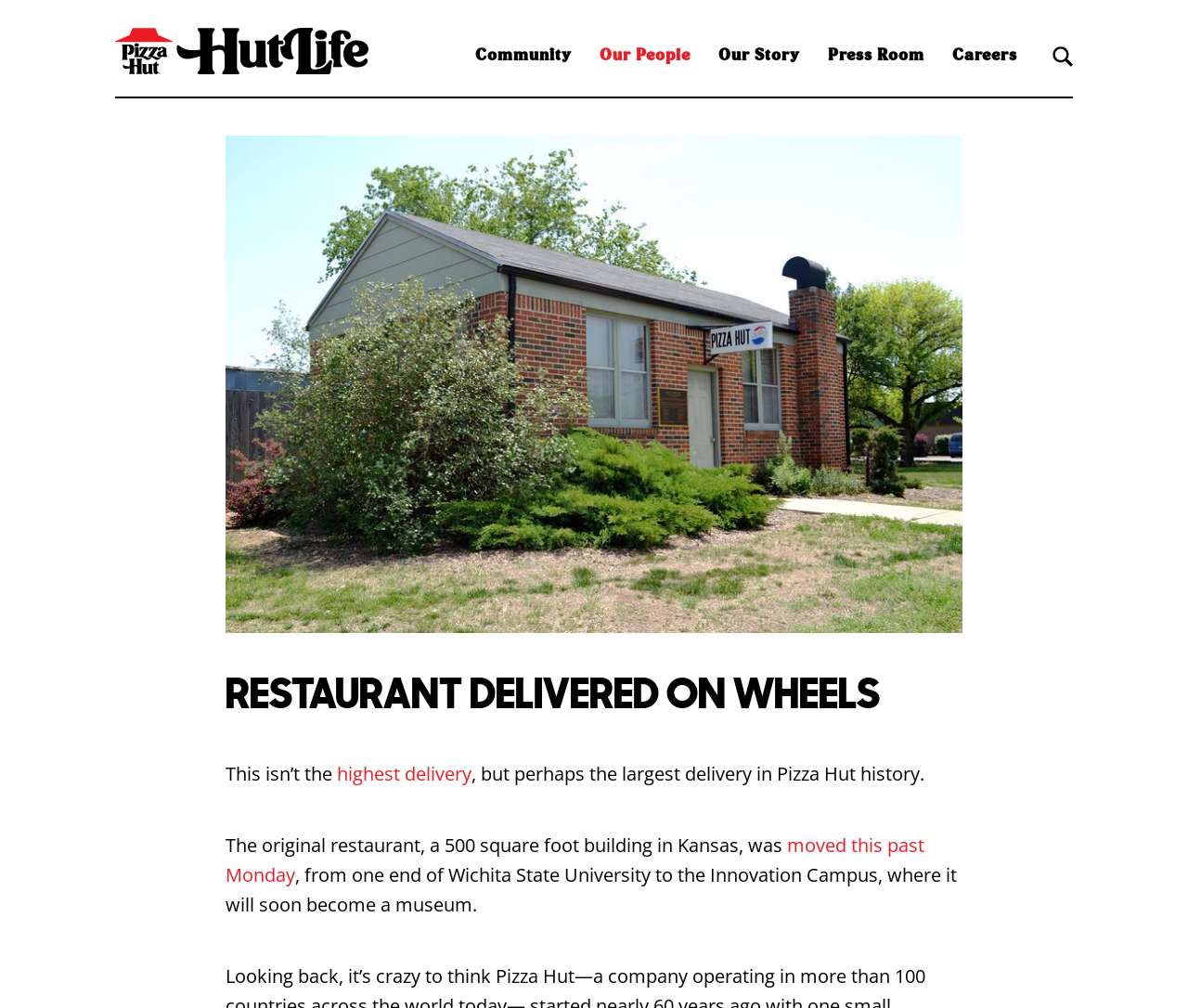What is the current location of the restaurant?
Examine the image closely and answer the question with as much detail as possible.

The text states that the restaurant was moved to the Innovation Campus, which implies that it is currently located there.